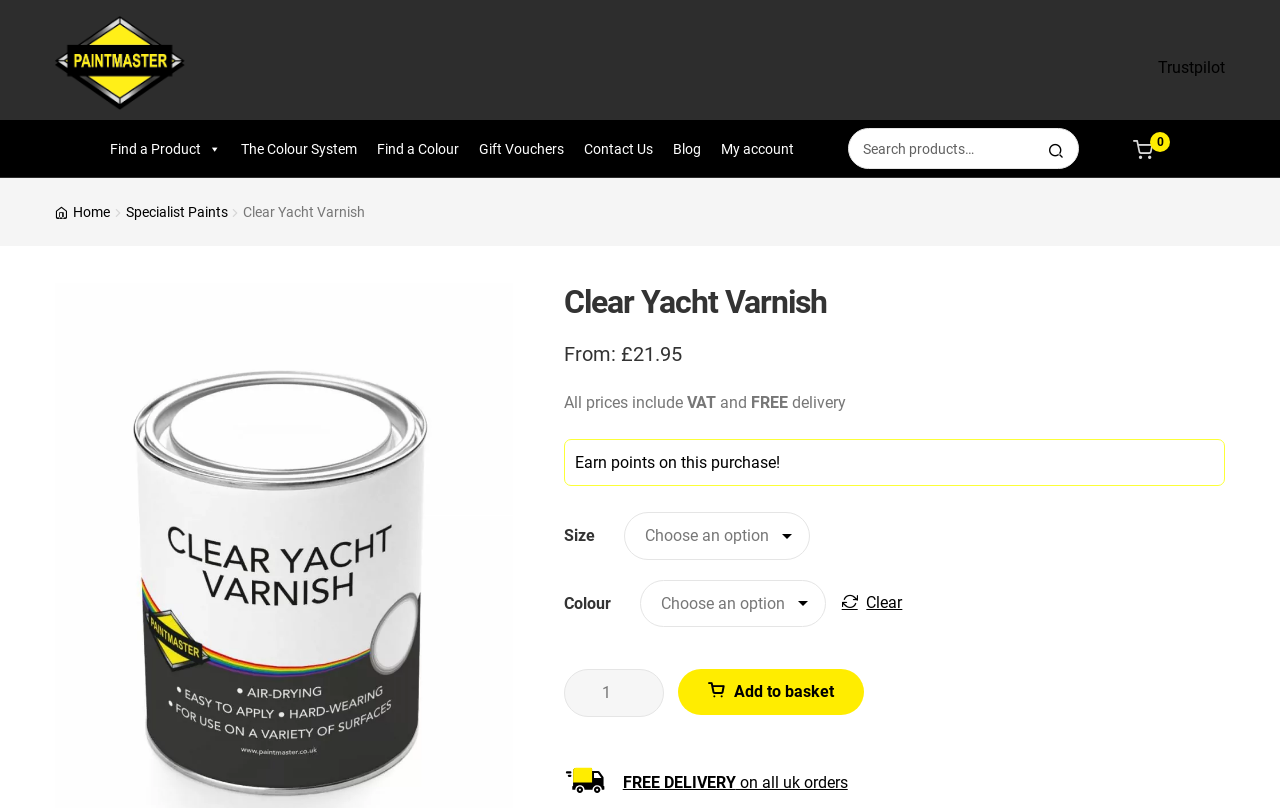From the details in the image, provide a thorough response to the question: What is the purpose of the product?

I inferred the purpose of the product by understanding the context of the webpage, which is about a yacht varnish product, and assuming that its purpose is to protect the boat's woodwork.